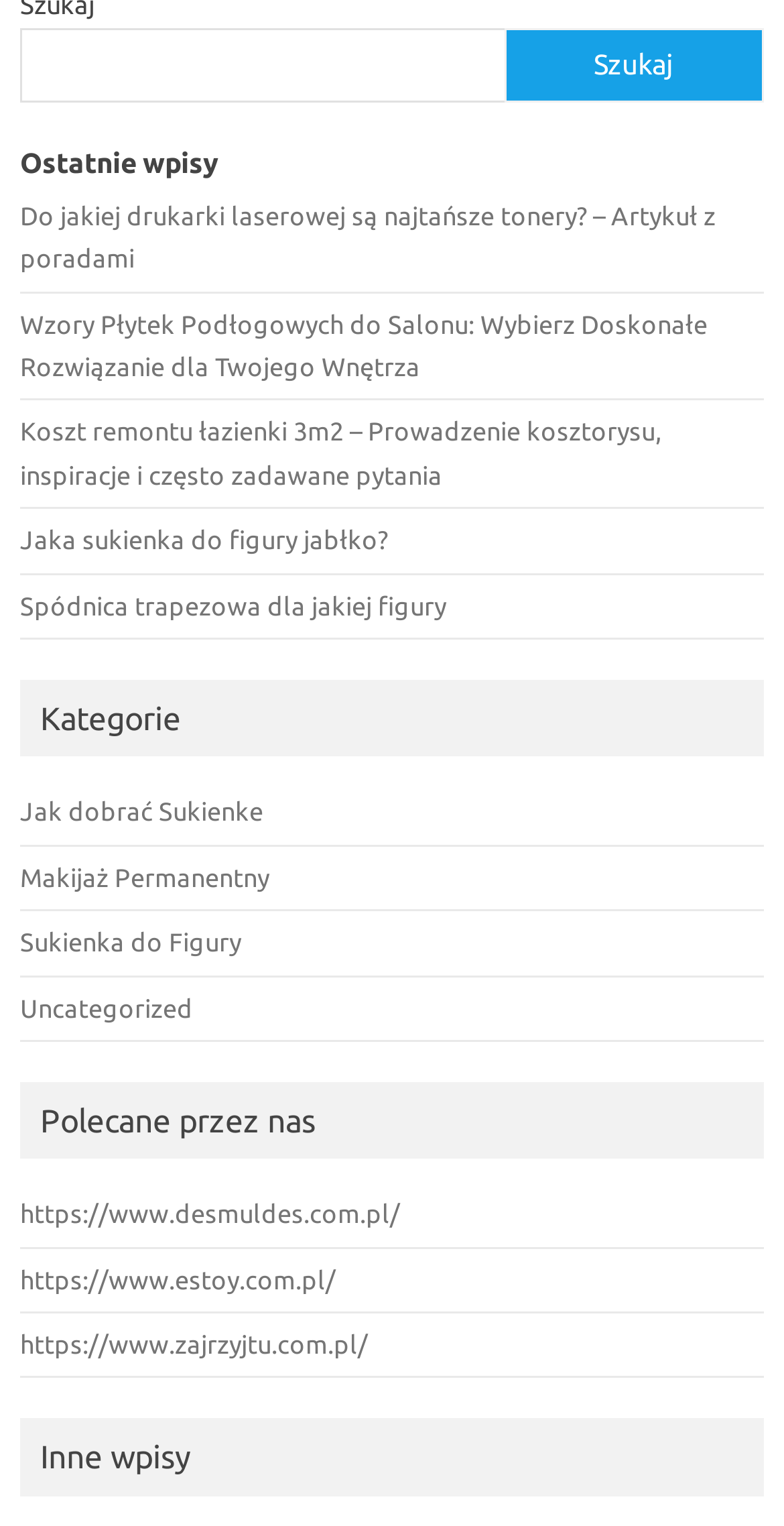Can you specify the bounding box coordinates for the region that should be clicked to fulfill this instruction: "Visit the Facebook page".

None